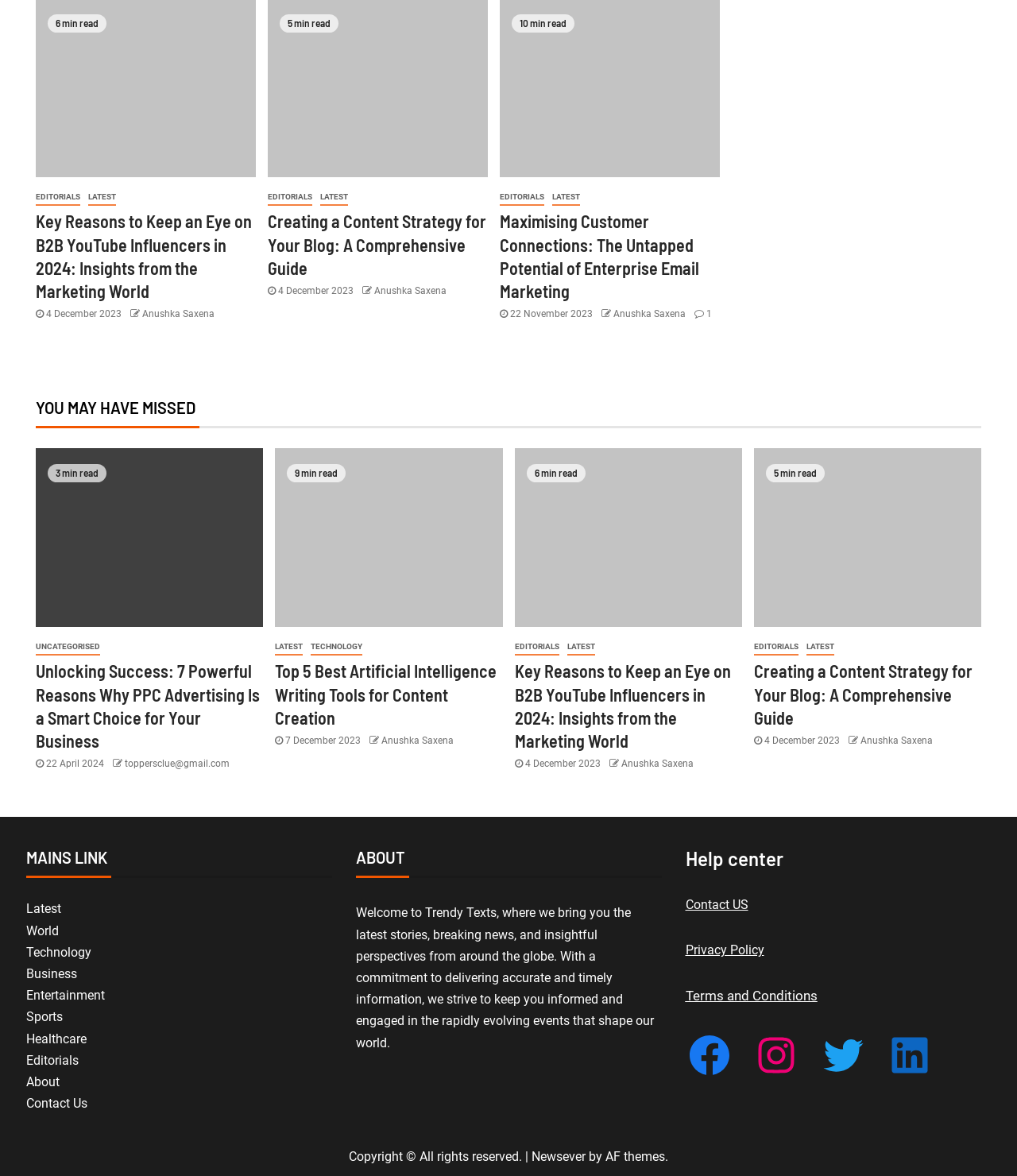Pinpoint the bounding box coordinates of the element that must be clicked to accomplish the following instruction: "Explore the article about PPC advertising". The coordinates should be in the format of four float numbers between 0 and 1, i.e., [left, top, right, bottom].

[0.035, 0.561, 0.259, 0.64]